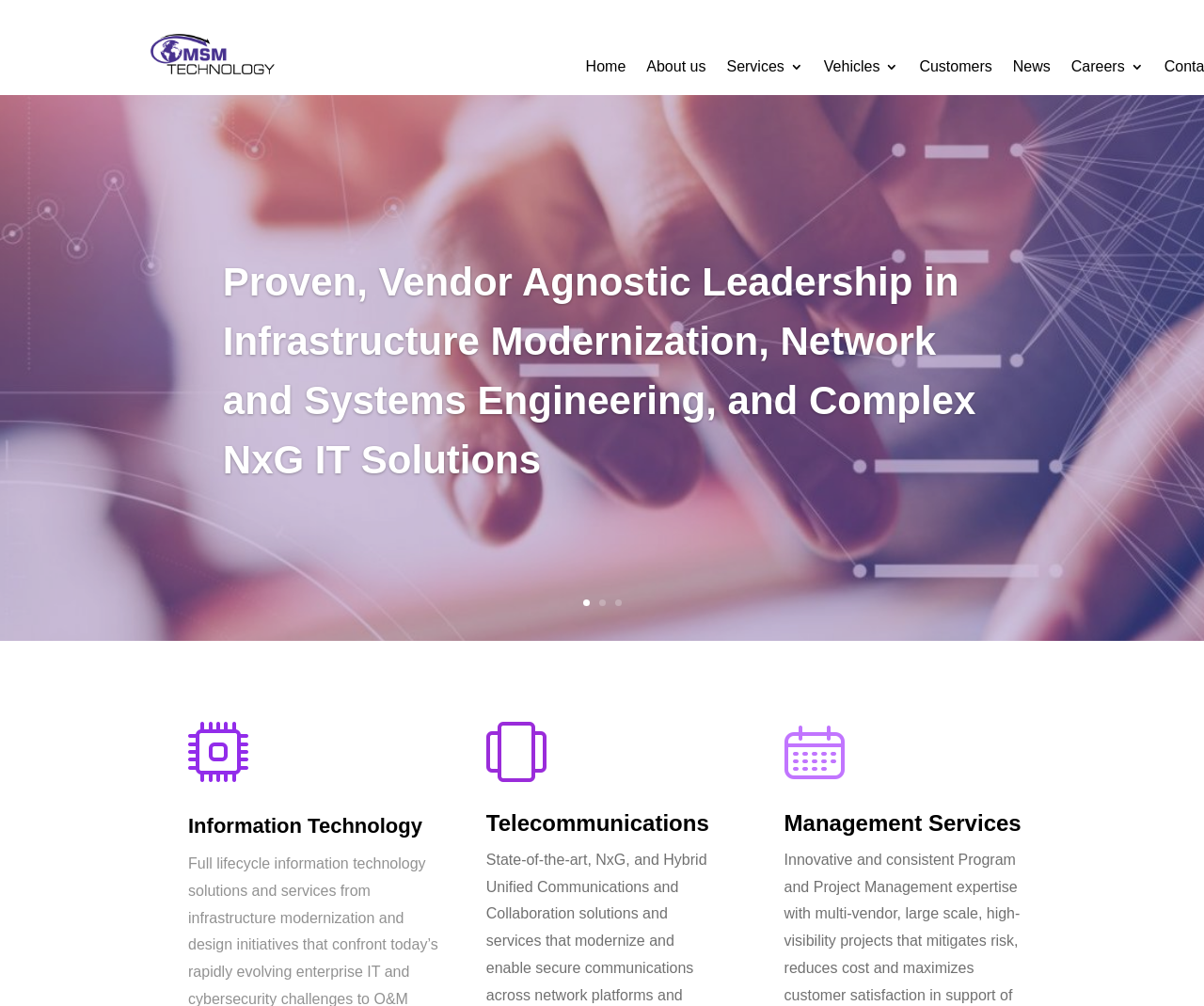What is the last link in the main navigation menu?
Please answer using one word or phrase, based on the screenshot.

Careers 3